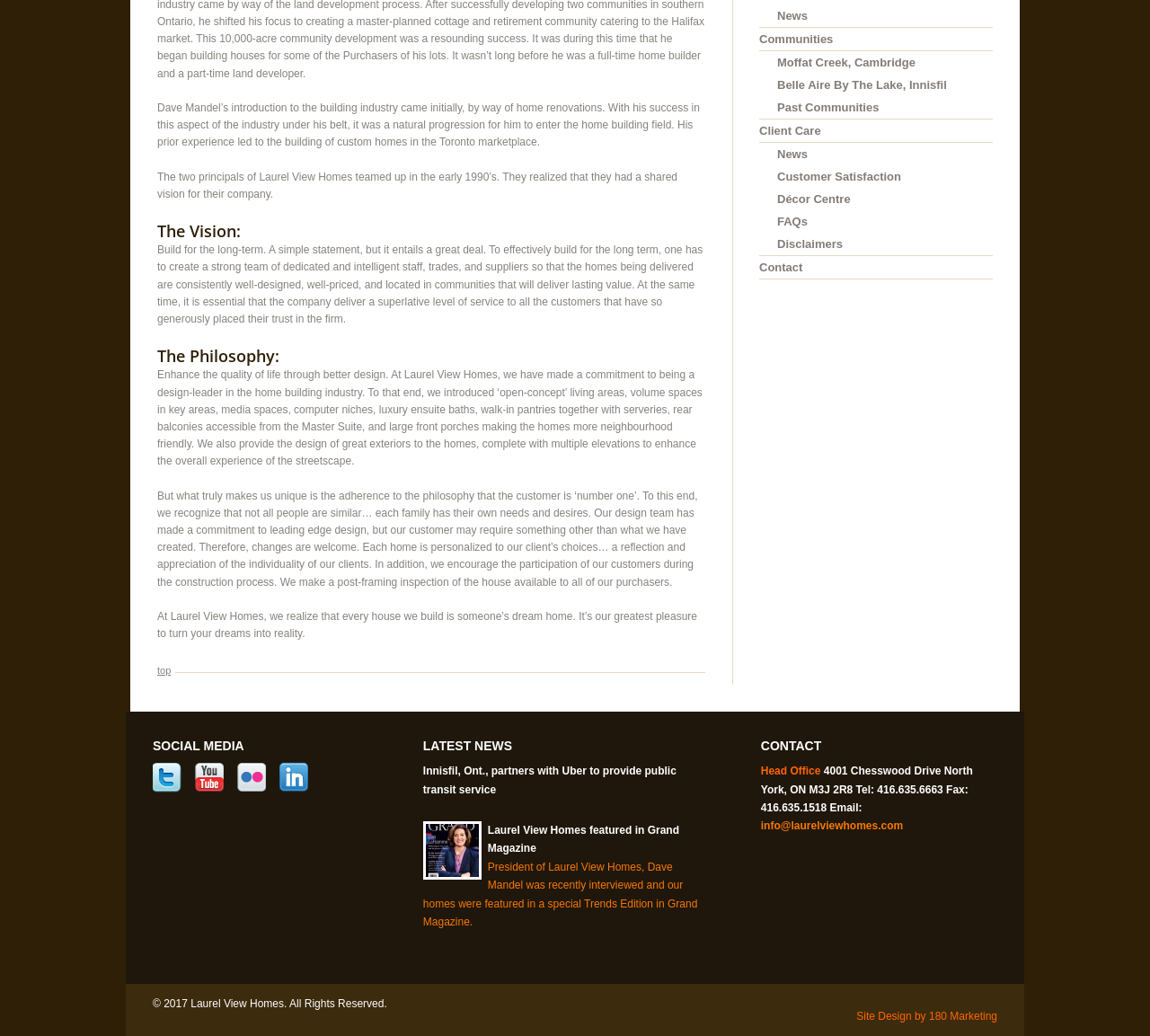Provide the bounding box coordinates for the UI element described in this sentence: "Client Care". The coordinates should be four float values between 0 and 1, i.e., [left, top, right, bottom].

[0.66, 0.115, 0.714, 0.137]